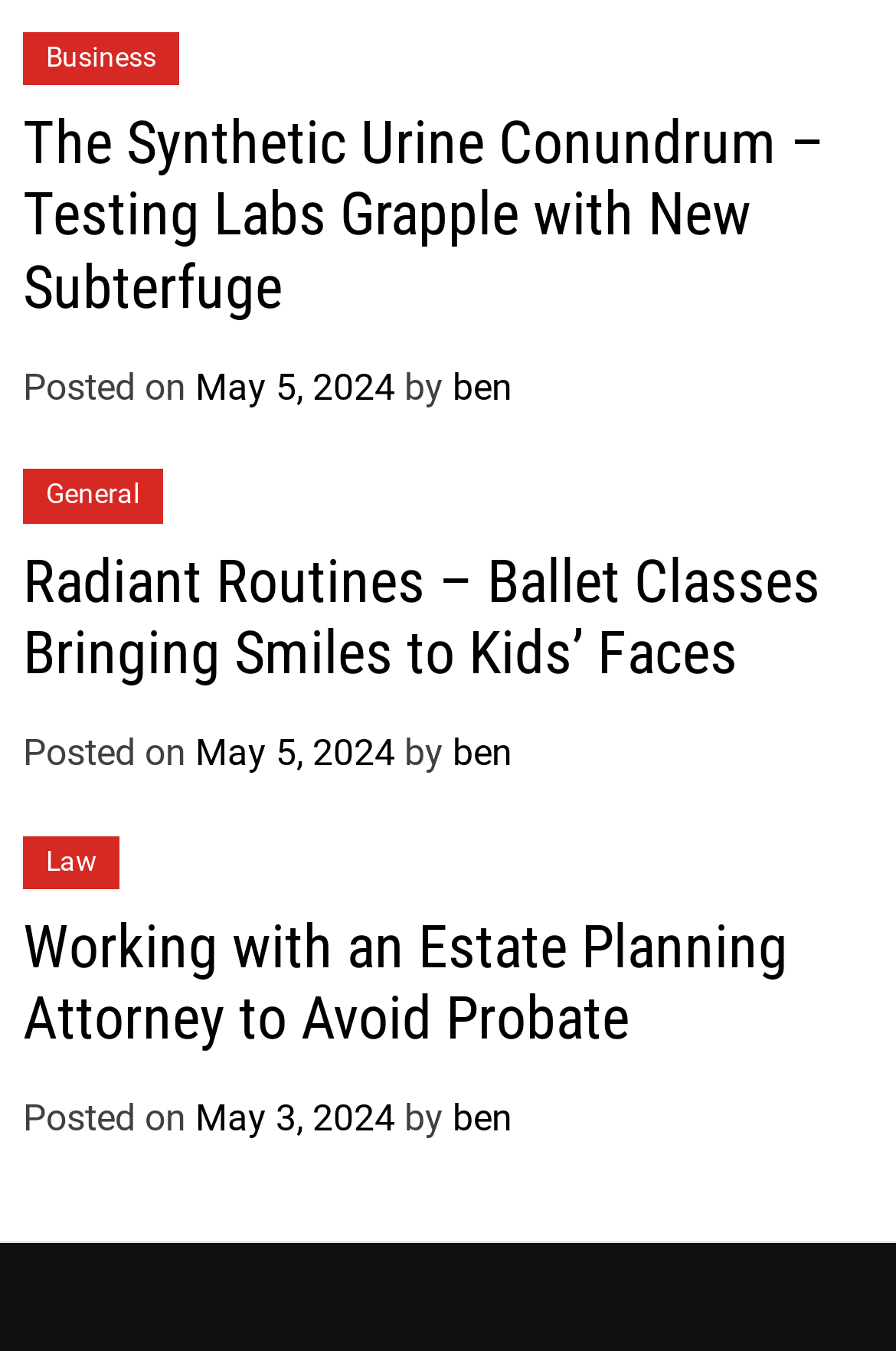Given the element description: "Connect with us", predict the bounding box coordinates of this UI element. The coordinates must be four float numbers between 0 and 1, given as [left, top, right, bottom].

None